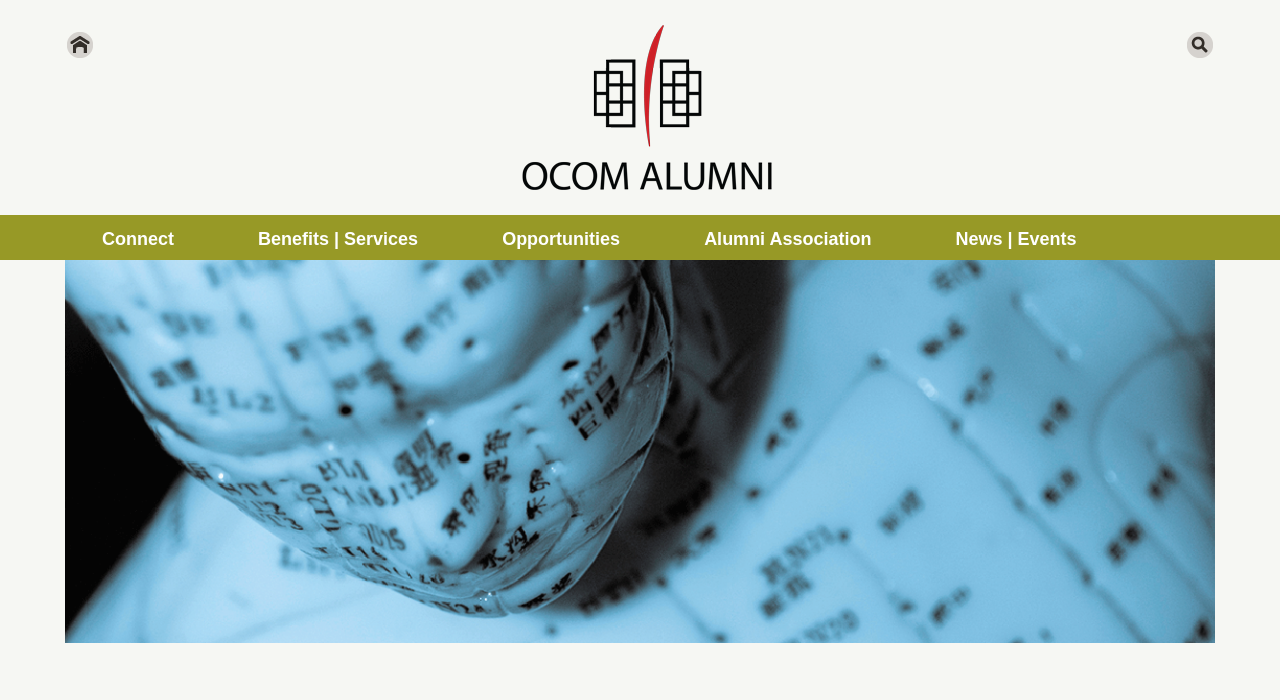What type of organization is this website likely to be?
Please provide a comprehensive answer based on the contents of the image.

The presence of links like 'Alumni Association', 'Opportunities', and 'Benefits | Services' suggests that the website is related to an educational institution or a professional organization. The banner image with a blue background and points also reinforces this idea, as it resembles a university or college logo.